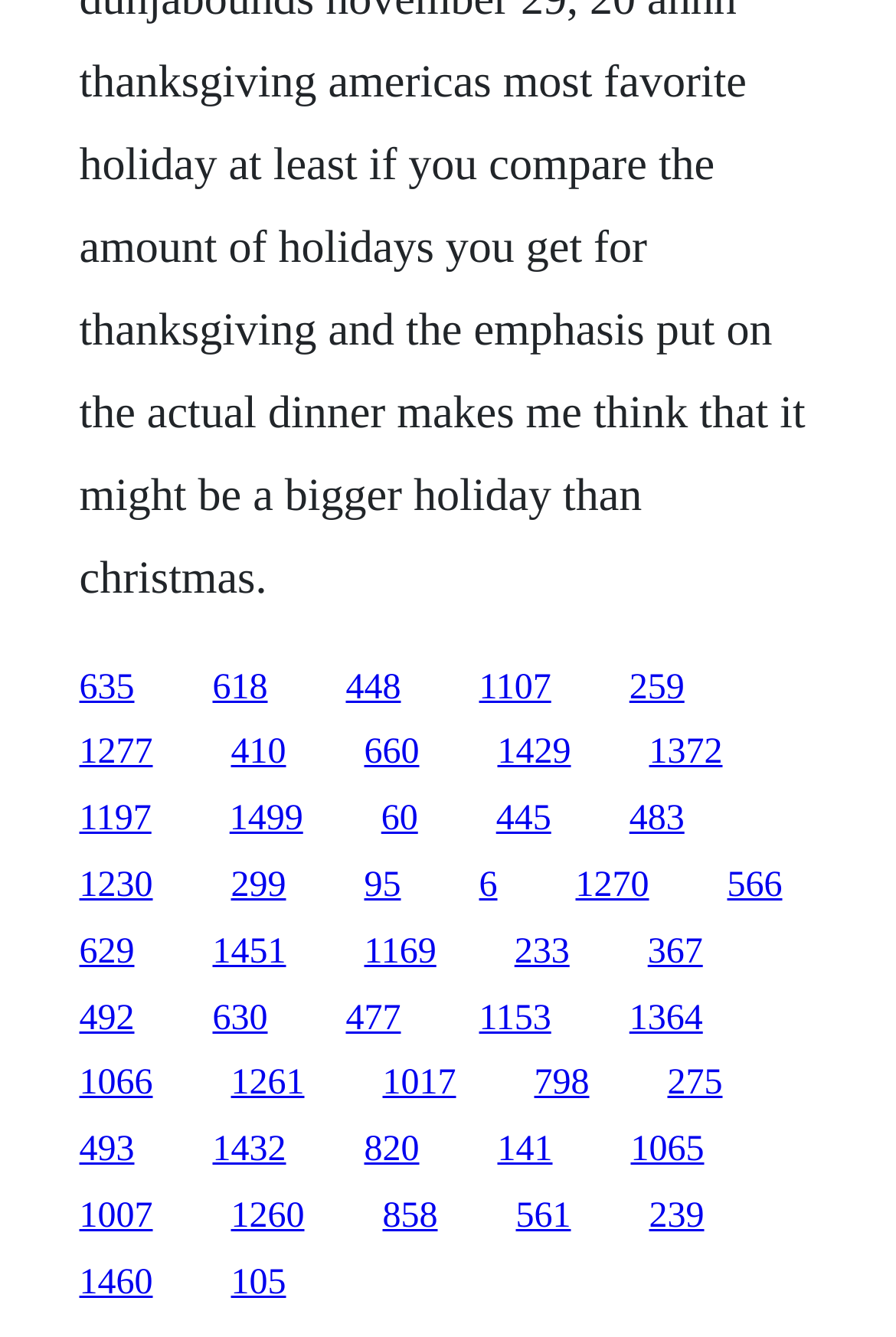Using the information in the image, could you please answer the following question in detail:
How many links are located on the top half of the webpage?

By examining the y1 and y2 values of each link element, I determined that 20 links have y1 values less than 0.5, which means they are located on the top half of the webpage.